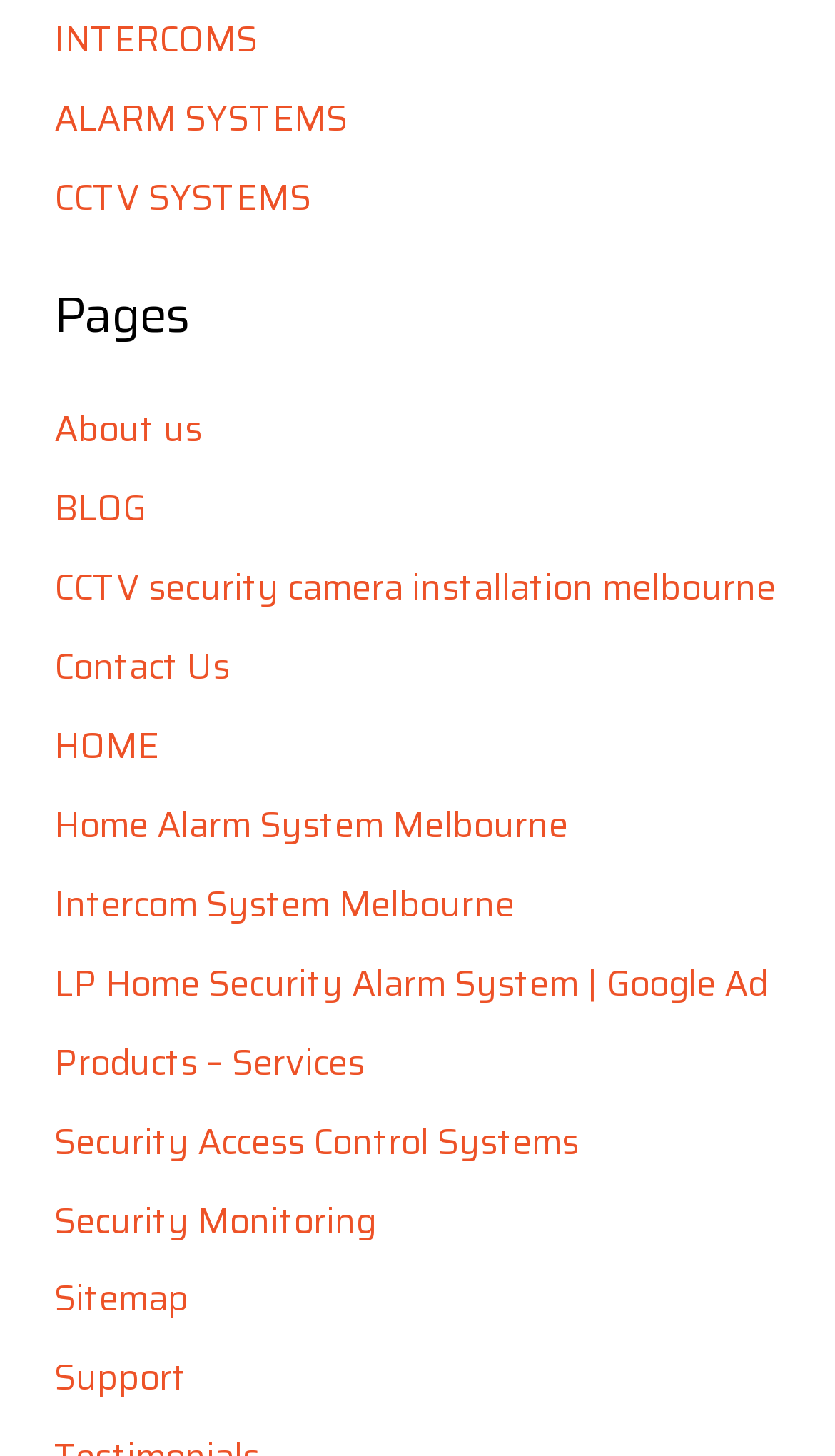Identify the bounding box coordinates for the element you need to click to achieve the following task: "Learn about HOME". Provide the bounding box coordinates as four float numbers between 0 and 1, in the form [left, top, right, bottom].

[0.065, 0.493, 0.19, 0.531]